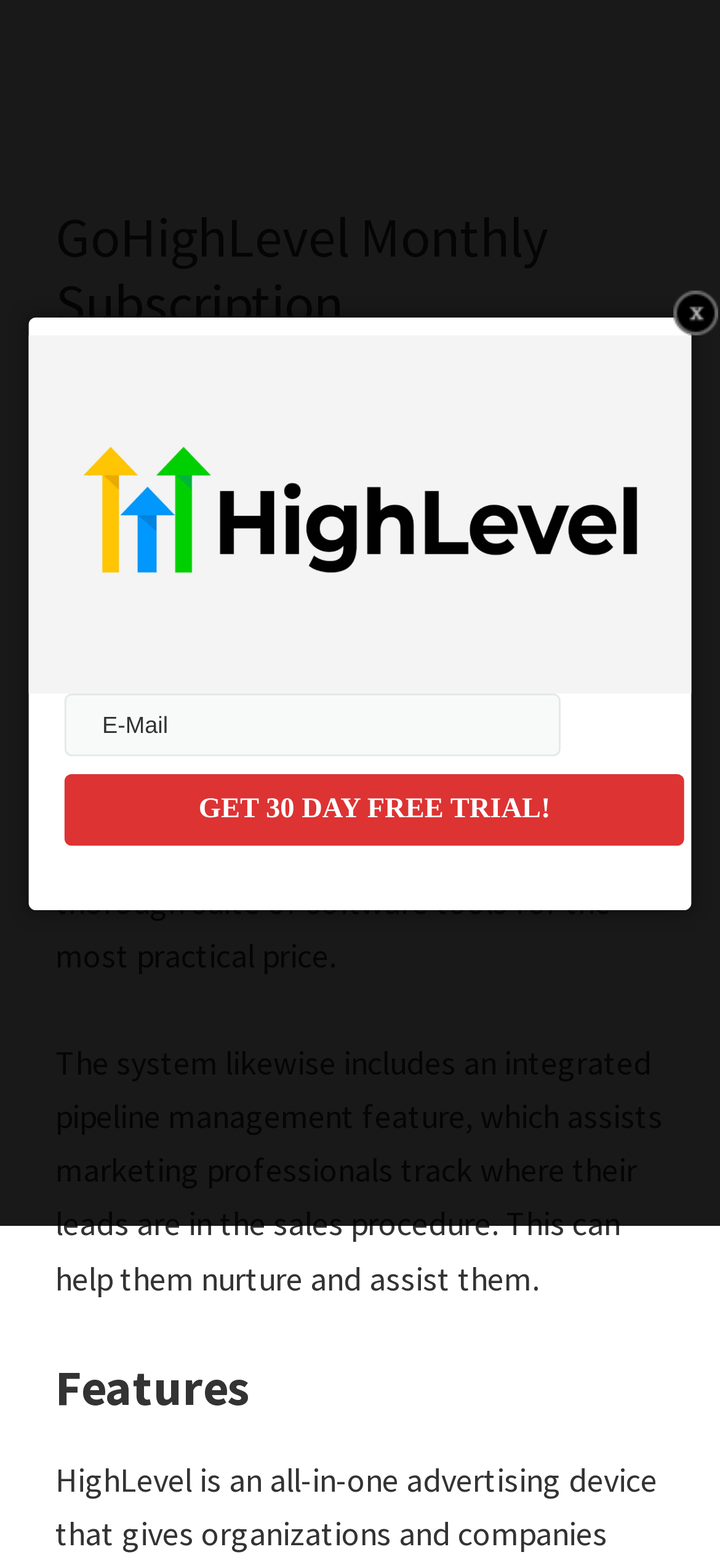What is the benefit of using GoHighLevel?
Refer to the image and give a detailed answer to the query.

The webpage mentions that GoHighLevel provides a comprehensive suite of software tools for a practical price, implying that it is a cost-effective solution for businesses.